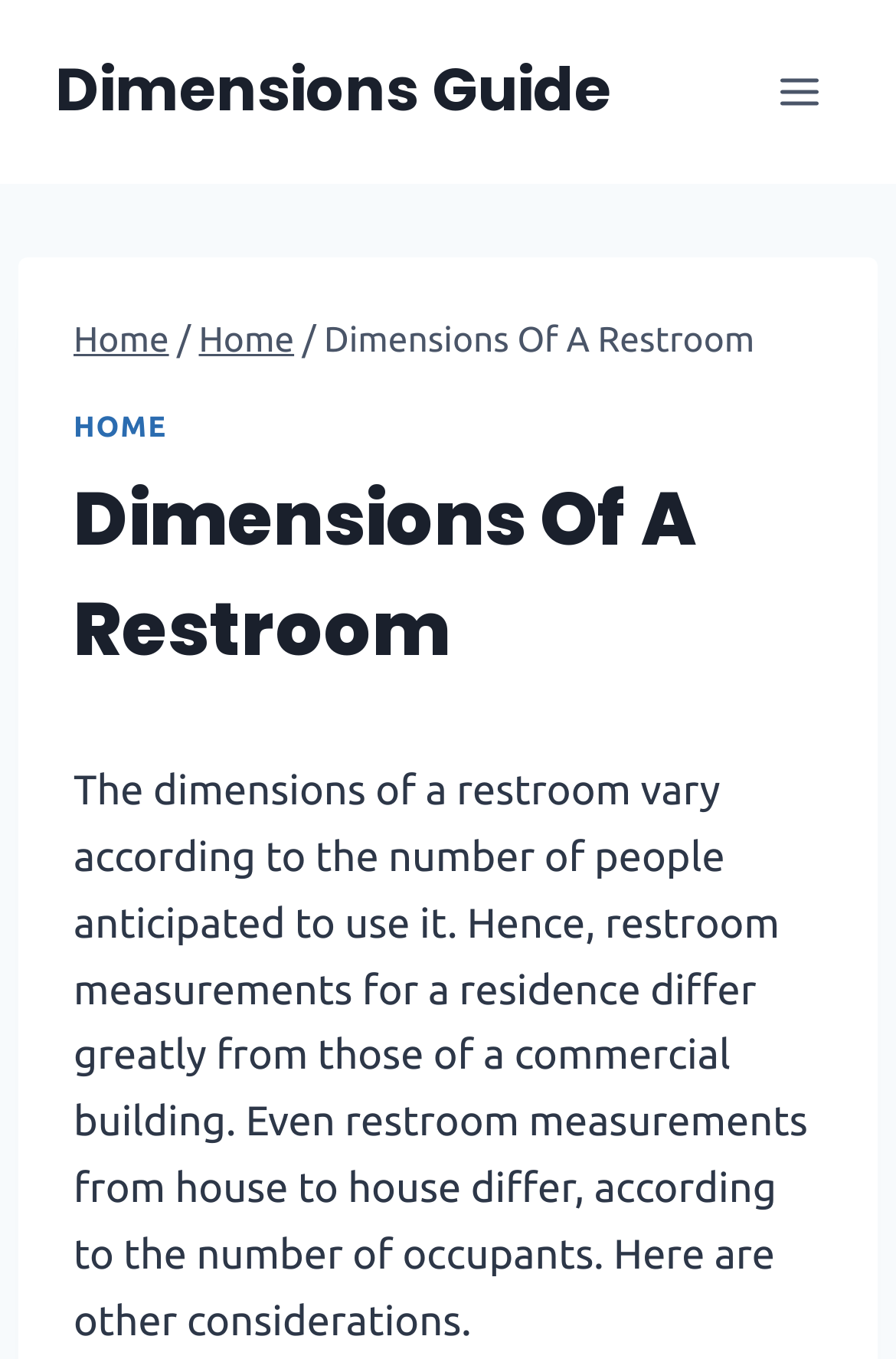Answer in one word or a short phrase: 
What is the top navigation menu item?

Home